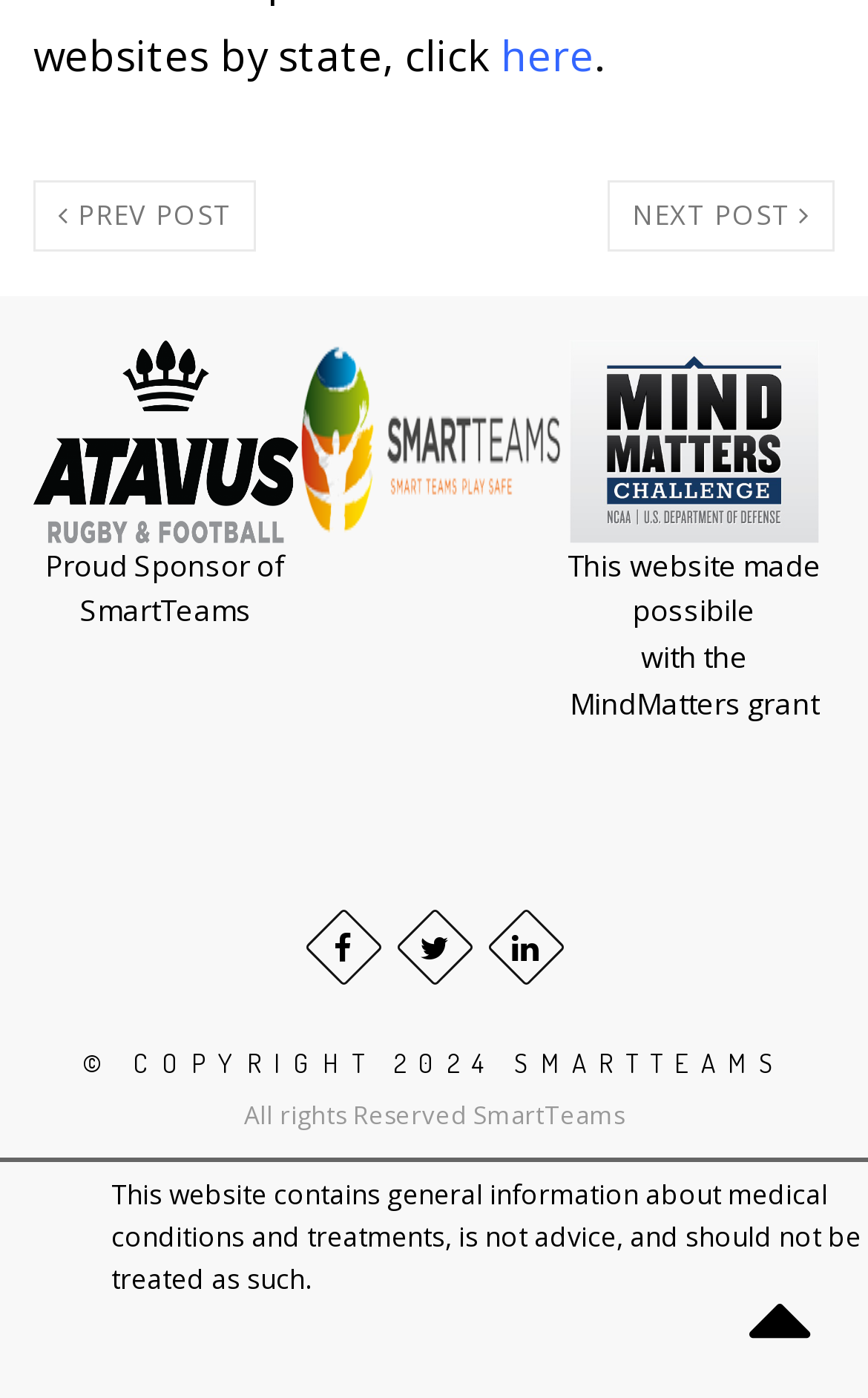Provide a short answer to the following question with just one word or phrase: What is the disclaimer about?

Medical conditions and treatments